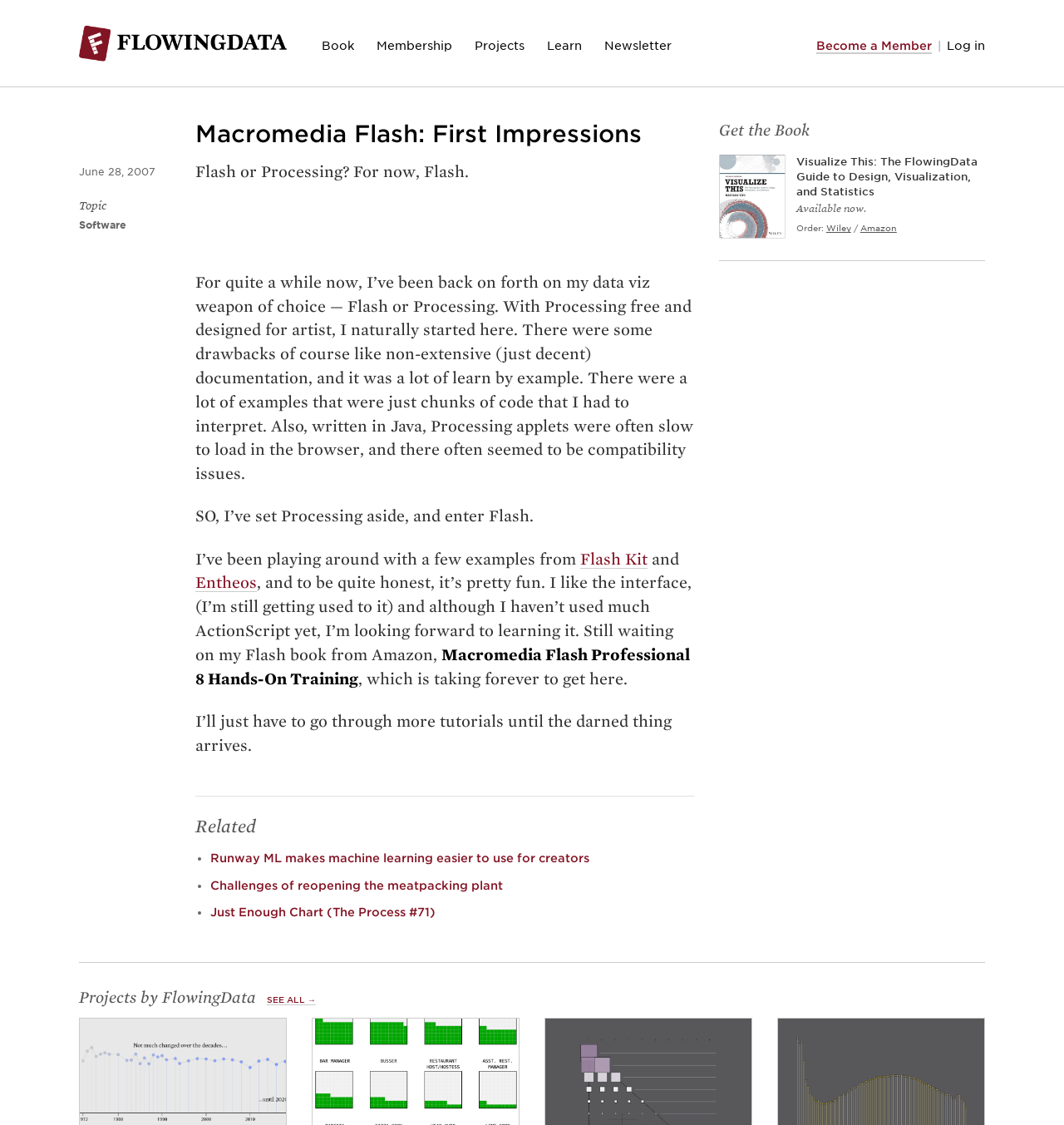Please find the bounding box coordinates for the clickable element needed to perform this instruction: "Click on the 'Book' link".

[0.302, 0.034, 0.333, 0.047]